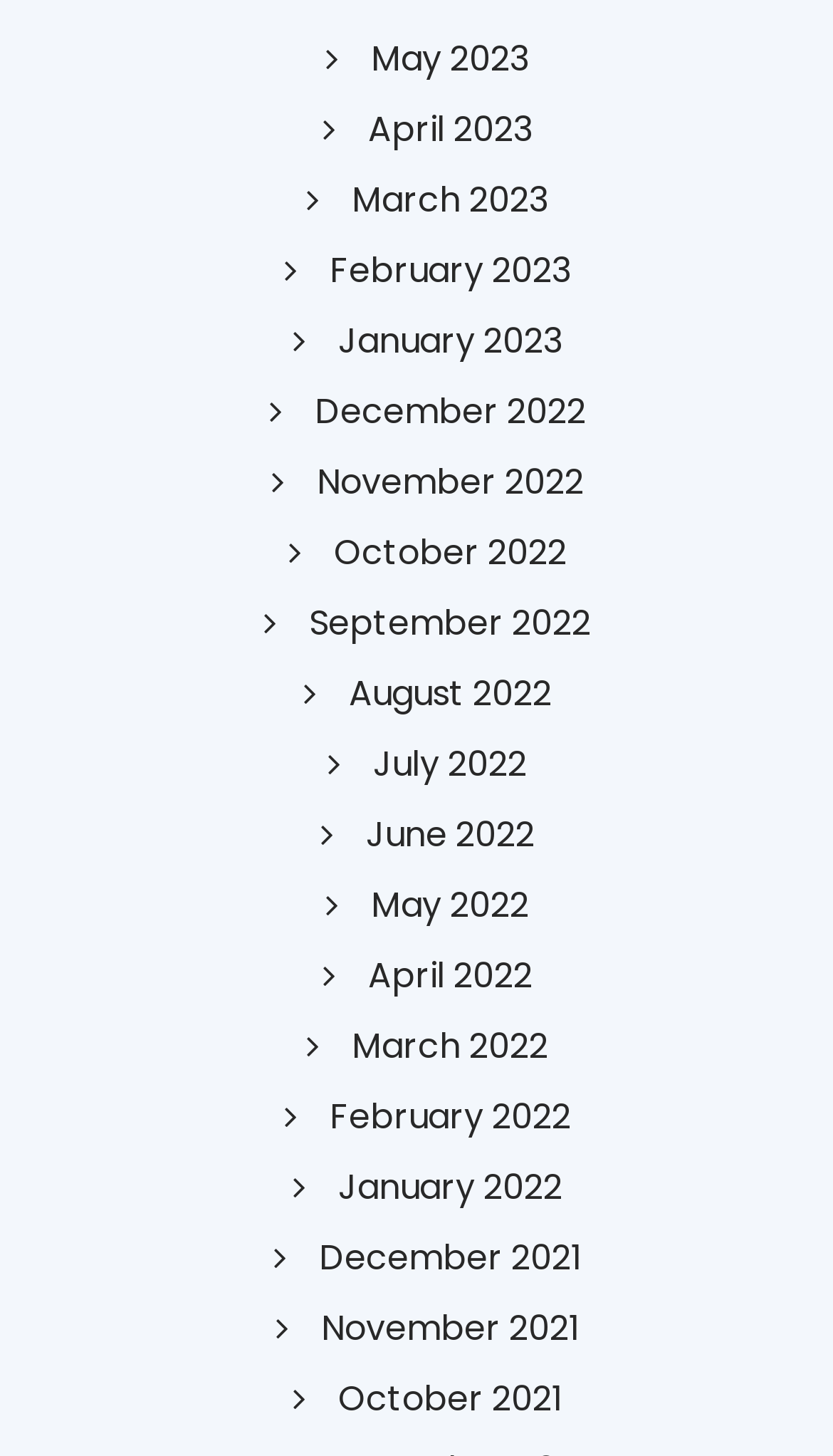Determine the bounding box for the UI element described here: "June 2022".

[0.385, 0.557, 0.642, 0.591]